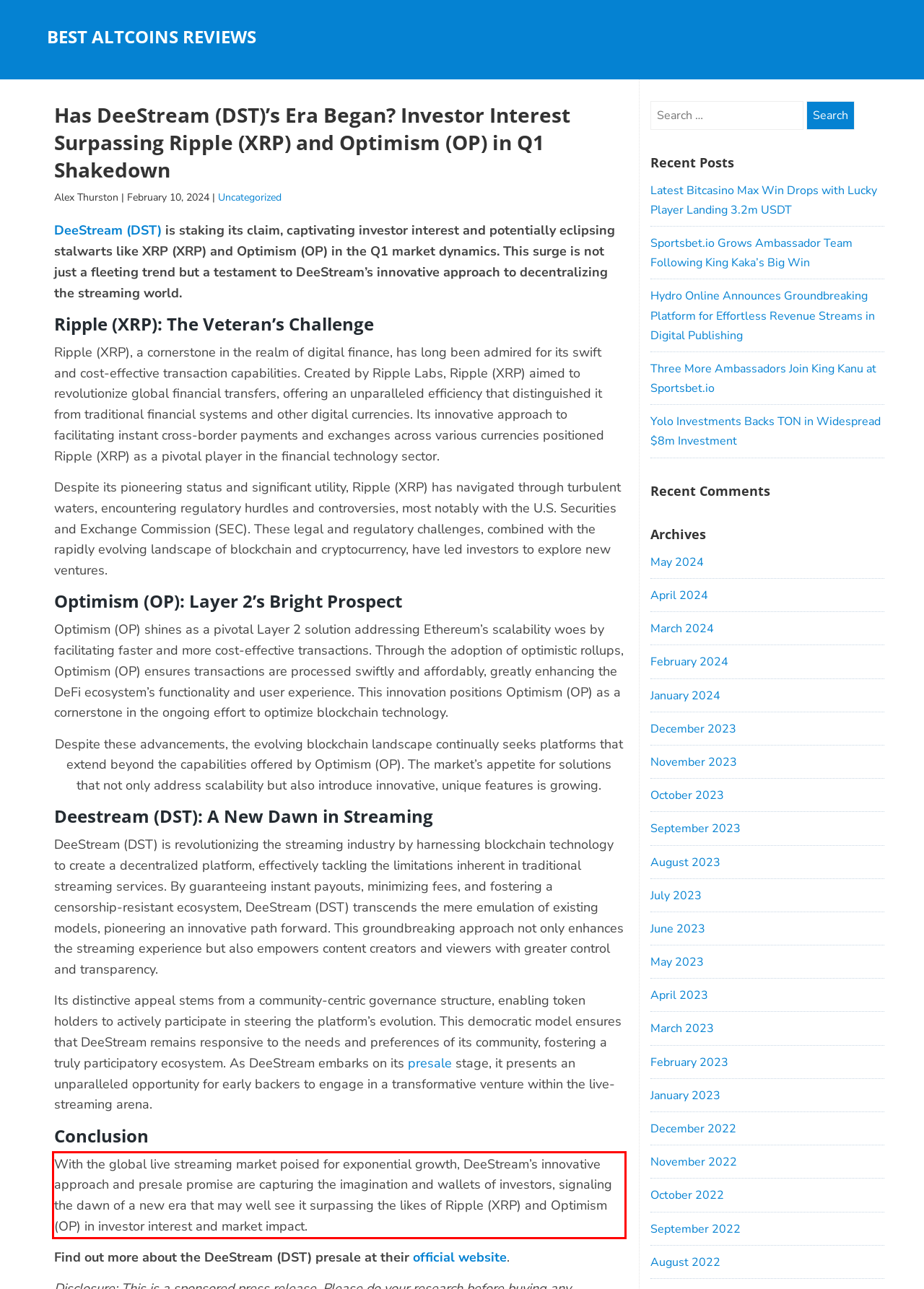Using the provided webpage screenshot, recognize the text content in the area marked by the red bounding box.

With the global live streaming market poised for exponential growth, DeeStream’s innovative approach and presale promise are capturing the imagination and wallets of investors, signaling the dawn of a new era that may well see it surpassing the likes of Ripple (XRP) and Optimism (OP) in investor interest and market impact.